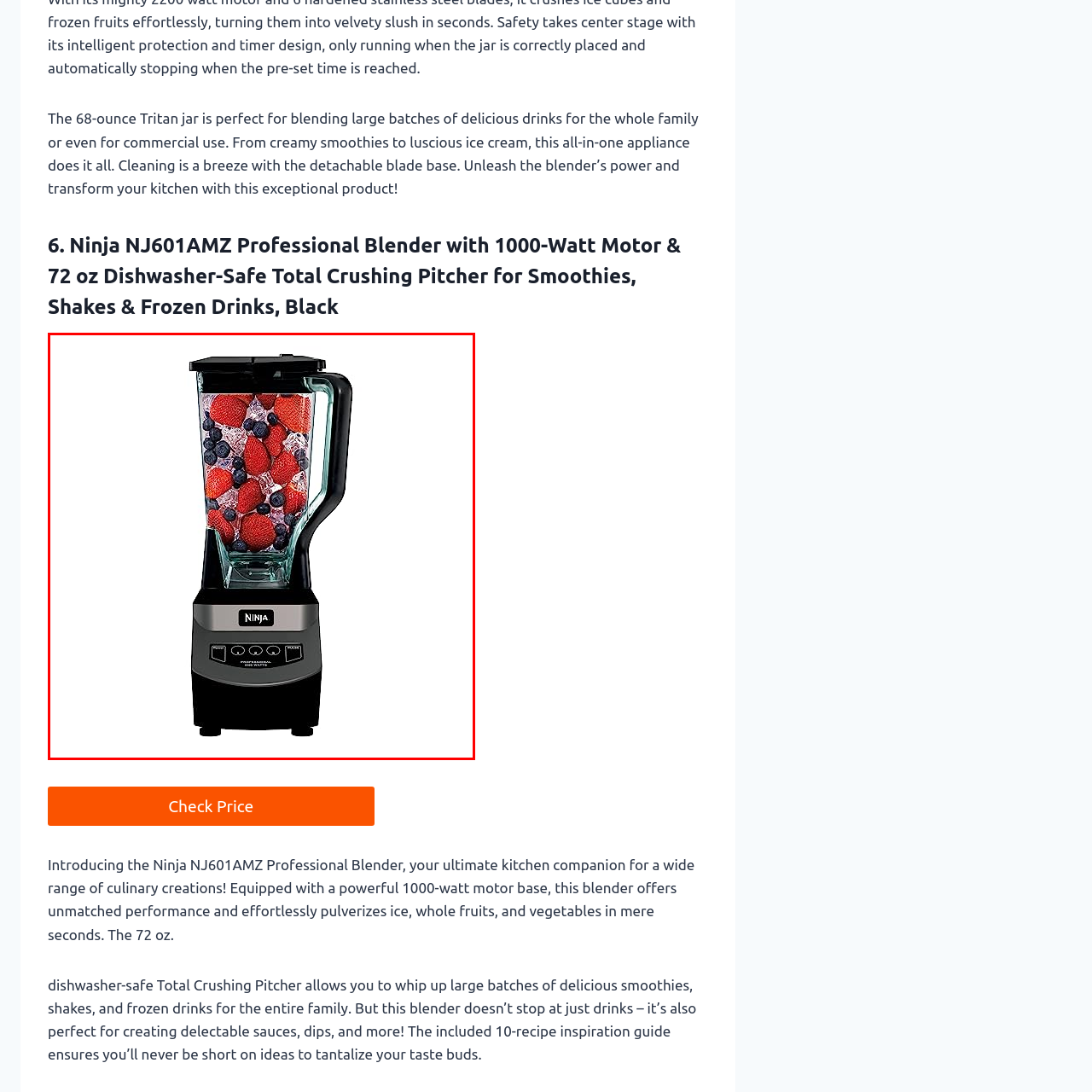Concentrate on the image marked by the red box, What type of ingredients are visible in the pitcher?
 Your answer should be a single word or phrase.

Strawberries and blueberries